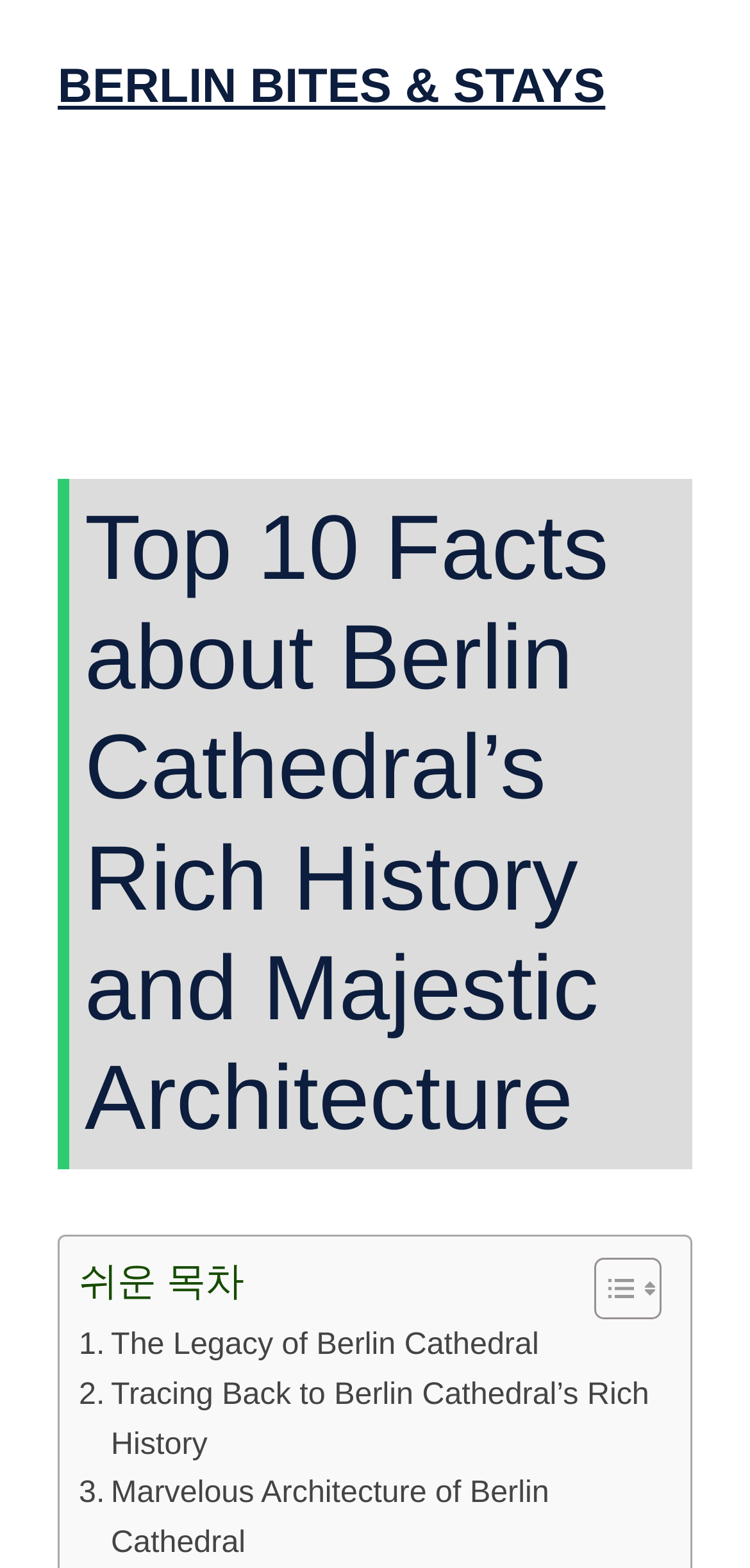Describe the entire webpage, focusing on both content and design.

The webpage is about the Berlin Cathedral, showcasing its rich history and majestic architecture. At the top, there is a banner with the site's name, "BERLIN BITES & STAYS", and a navigation menu toggle button on the right side. Below the banner, there is a header section with a heading that matches the title of the webpage, "Top 10 Facts about Berlin Cathedral’s Rich History and Majestic Architecture".

On the left side of the header section, there is a table of contents with a toggle button to expand or collapse it. The table of contents has a heading "쉬운 목차" which means "Easy Table of Contents" in Korean. Next to the toggle button, there are two small images.

Below the header section, there are two links, ". The Legacy of Berlin Cathedral" and ". Tracing Back to Berlin Cathedral’s Rich History", which are likely part of the top 10 facts about the Berlin Cathedral. These links are positioned side by side, with the first one on the left and the second one on the right.